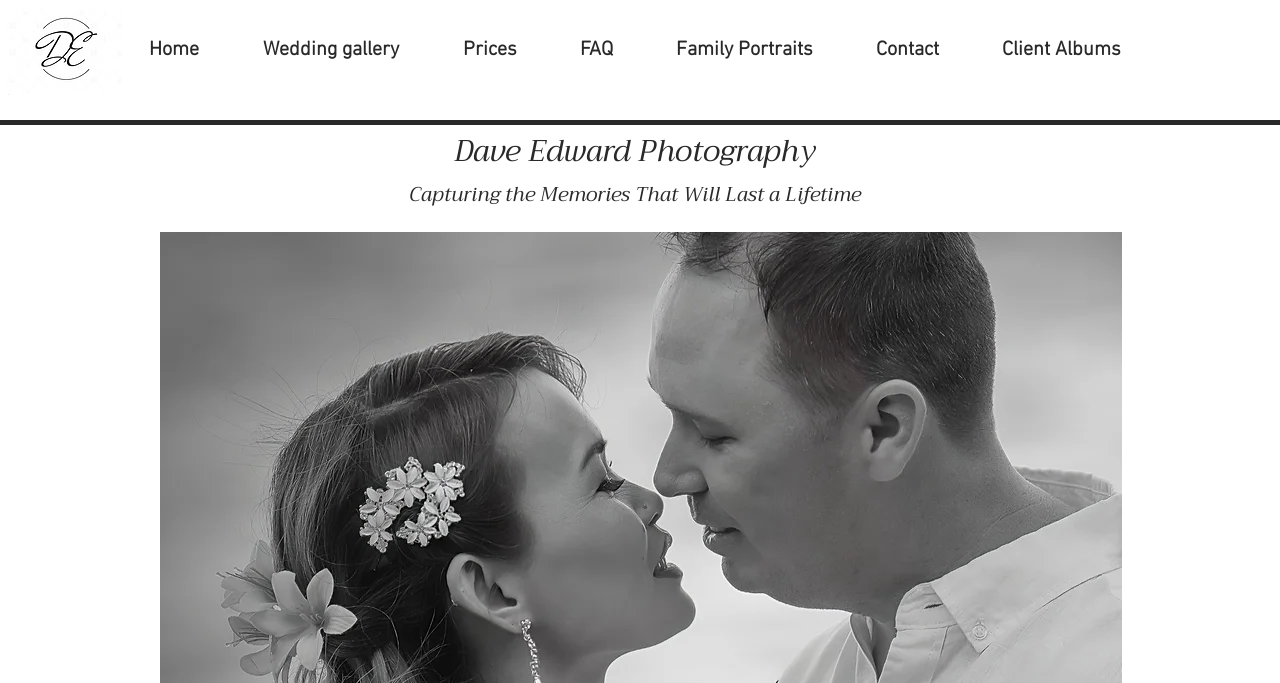Summarize the webpage comprehensively, mentioning all visible components.

The webpage is a photography website, specifically focused on wedding and portrait photography. At the top left of the page, there is a logo image with the text "Dave Edward Photography". Below the logo, there is a navigation menu with 7 links: "Home", "Wedding gallery", "Prices", "FAQ", "Family Portraits", "Contact", and "Client Albums". These links are positioned horizontally, taking up most of the top section of the page.

In the middle of the page, there is a prominent header text that reads "Capturing the Memories That Will Last a Lifetime". This text is centered and takes up a significant portion of the page's width. The overall layout of the page suggests that the website is focused on showcasing the photographer's work and providing easy access to important information for potential clients.